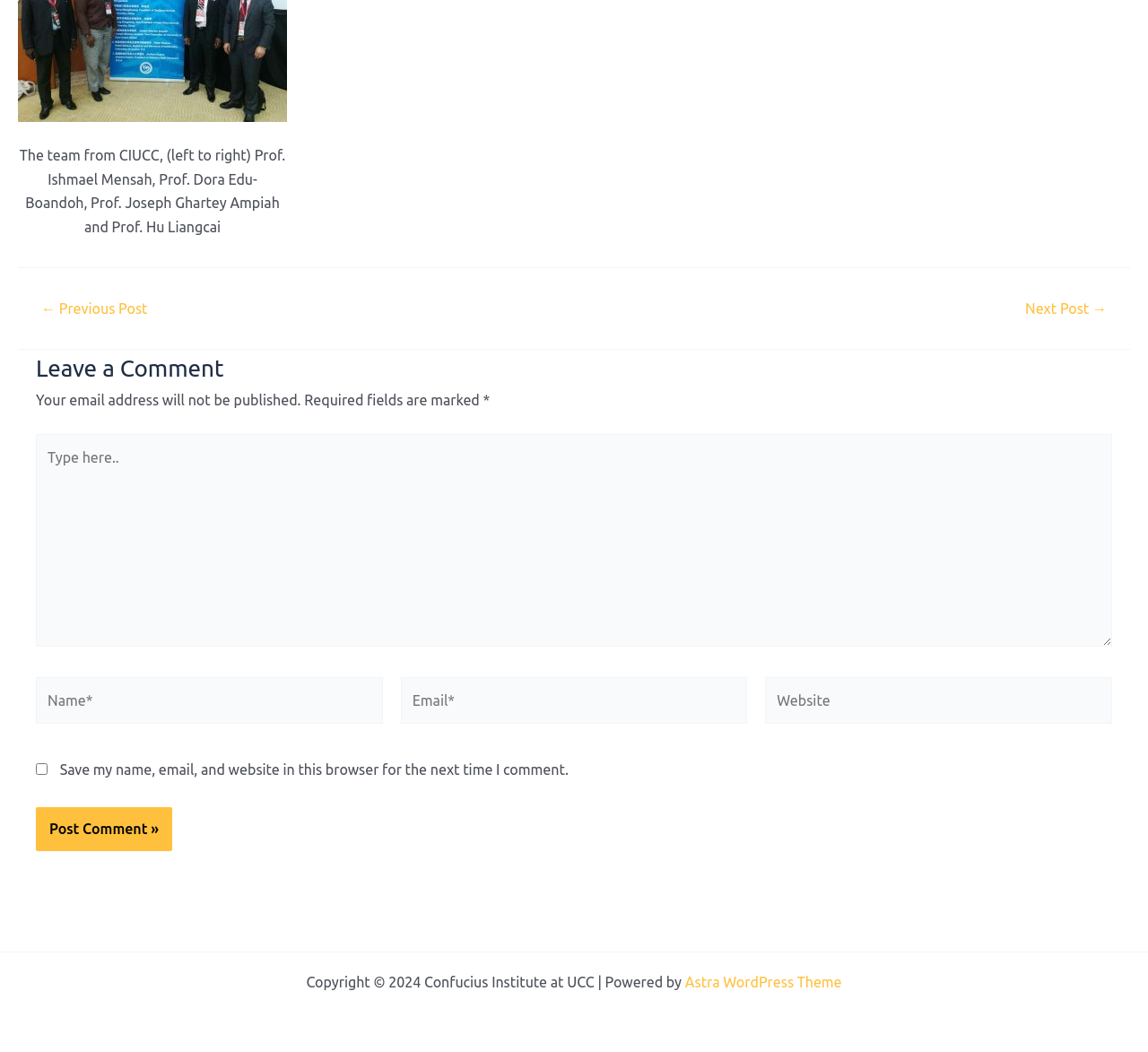Using the description: "← Previous Post", determine the UI element's bounding box coordinates. Ensure the coordinates are in the format of four float numbers between 0 and 1, i.e., [left, top, right, bottom].

[0.017, 0.286, 0.147, 0.3]